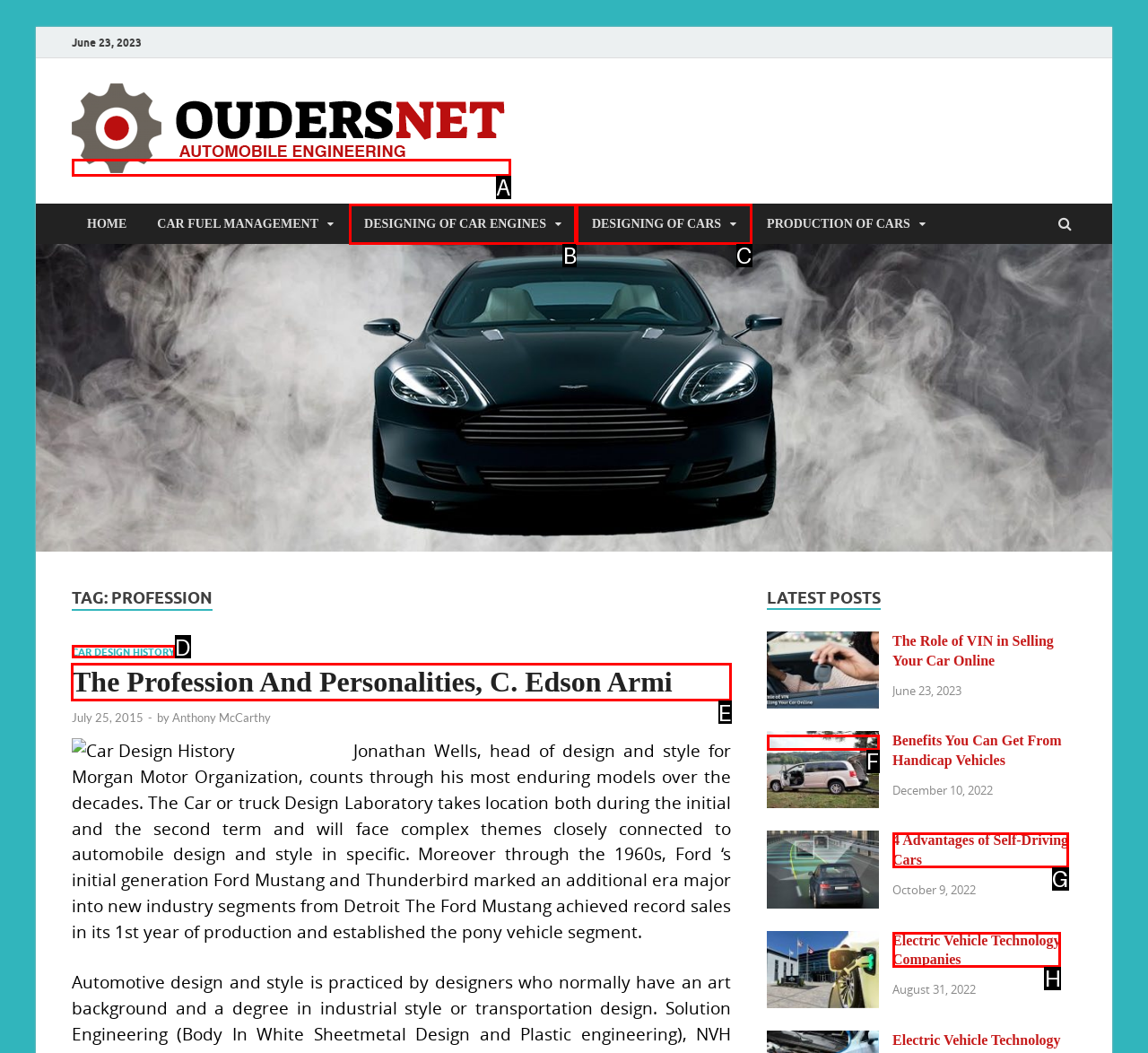From the options shown in the screenshot, tell me which lettered element I need to click to complete the task: read the article about The Profession And Personalities, C. Edson Armi.

E